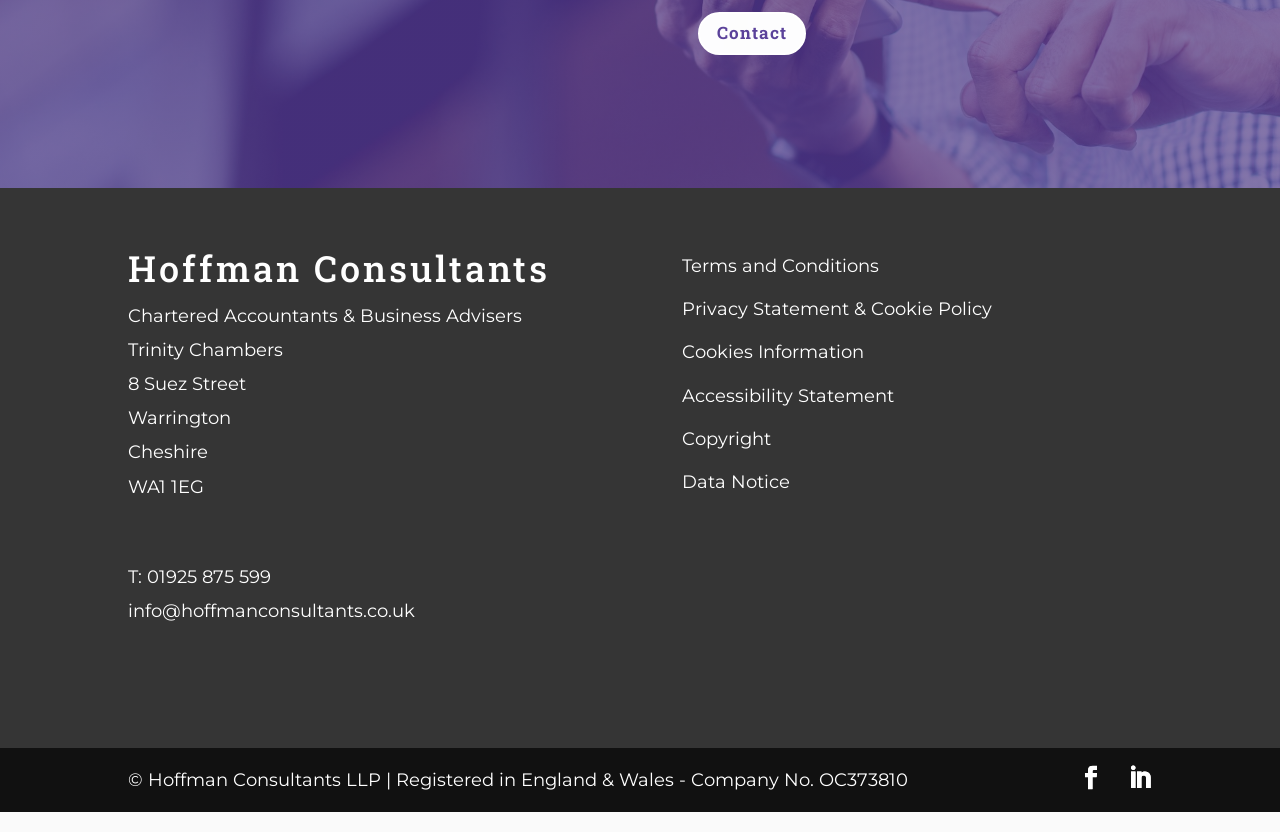Could you provide the bounding box coordinates for the portion of the screen to click to complete this instruction: "Check the currency converter"?

None